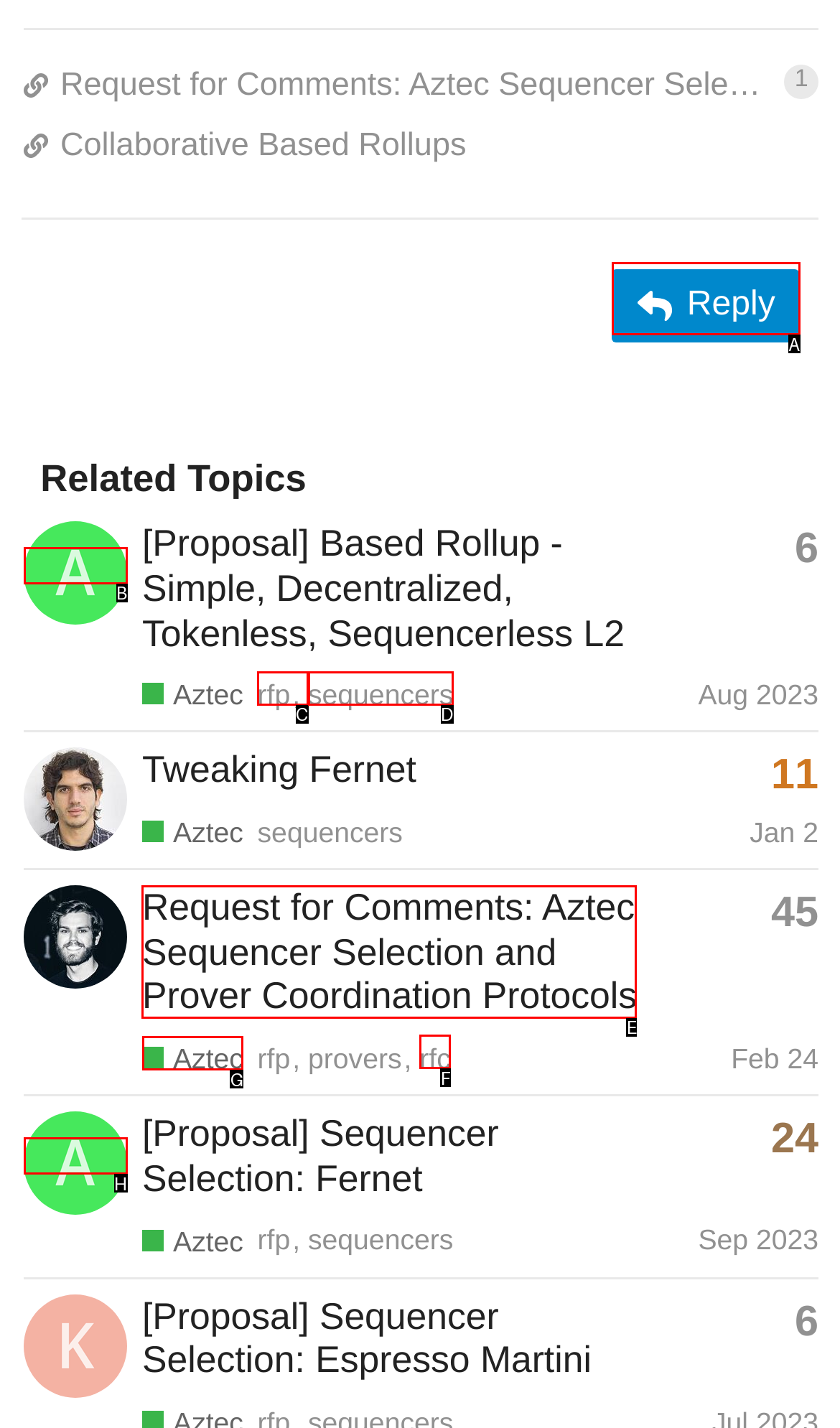Indicate which lettered UI element to click to fulfill the following task: View the topic 'Request for Comments: Aztec Sequencer Selection and Prover Coordination Protocols'
Provide the letter of the correct option.

E